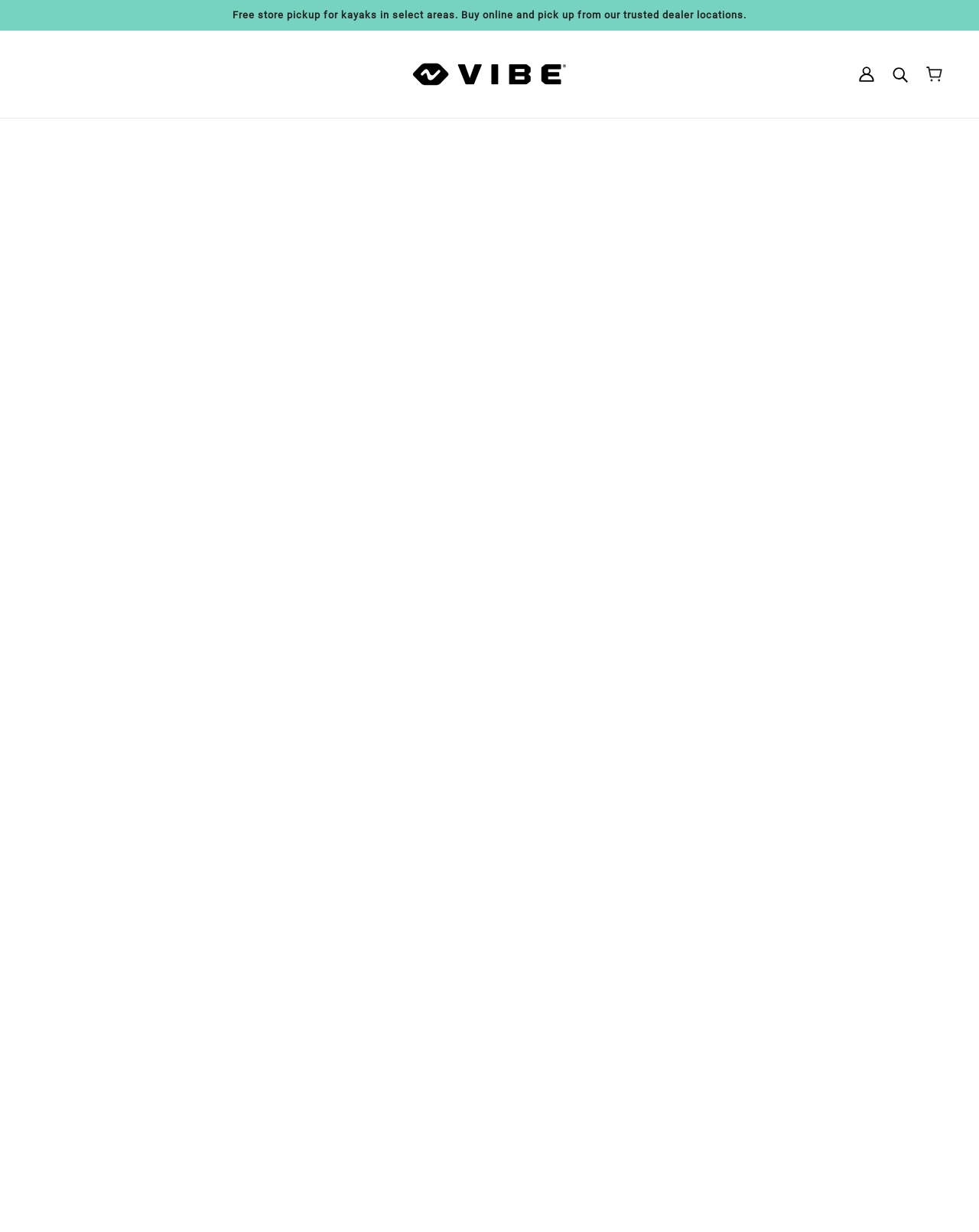Provide a thorough and detailed response to the question by examining the image: 
What is the name of the hybrid SUP fishing kayak mentioned on the webpage?

The webpage mentions the Vibe Cubera 120 as the best hybrid SUP fishing kayak on the market, which can access inches-deep water or the deepest ocean bays.